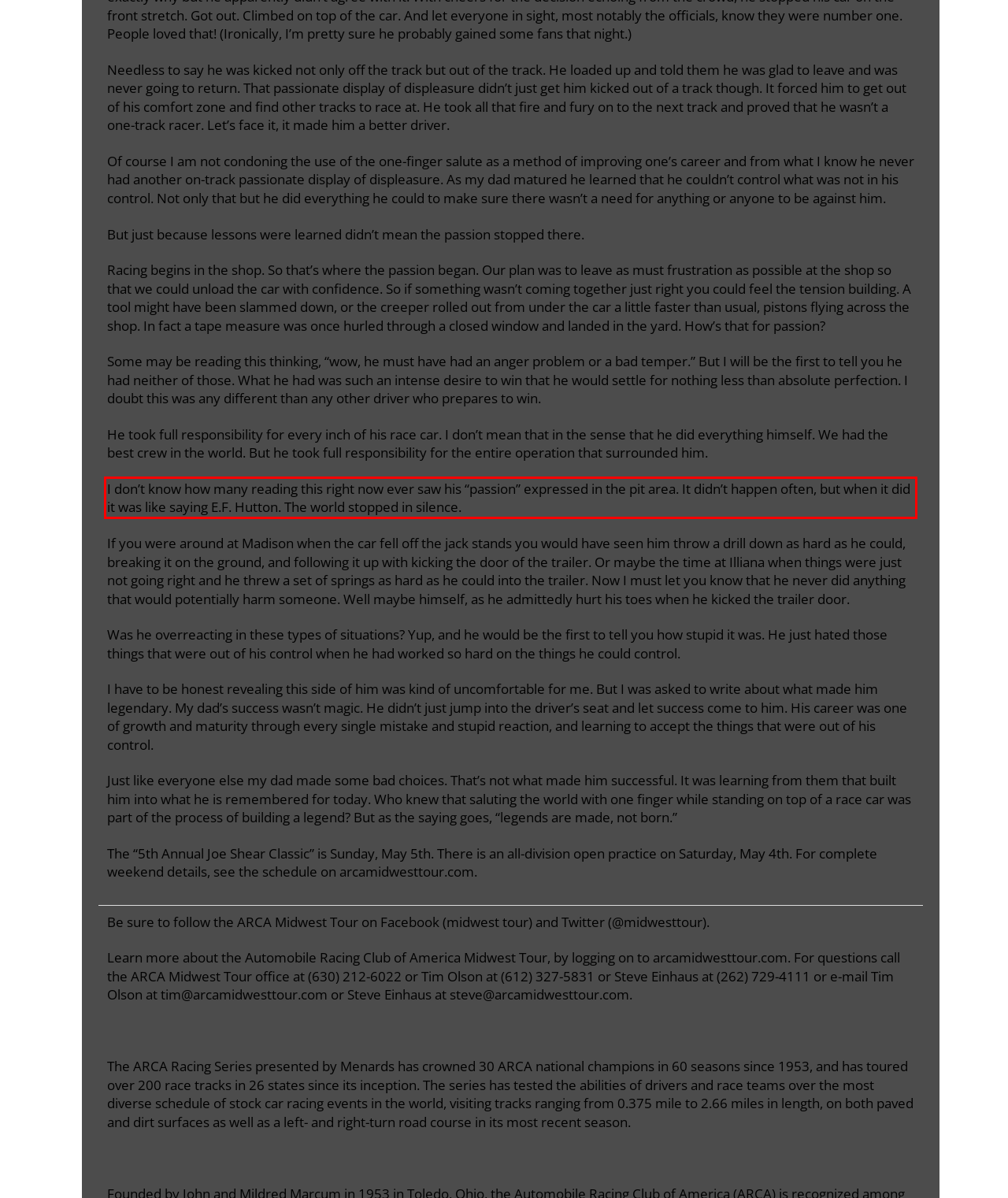You are given a screenshot with a red rectangle. Identify and extract the text within this red bounding box using OCR.

I don’t know how many reading this right now ever saw his “passion” expressed in the pit area. It didn’t happen often, but when it did it was like saying E.F. Hutton. The world stopped in silence.